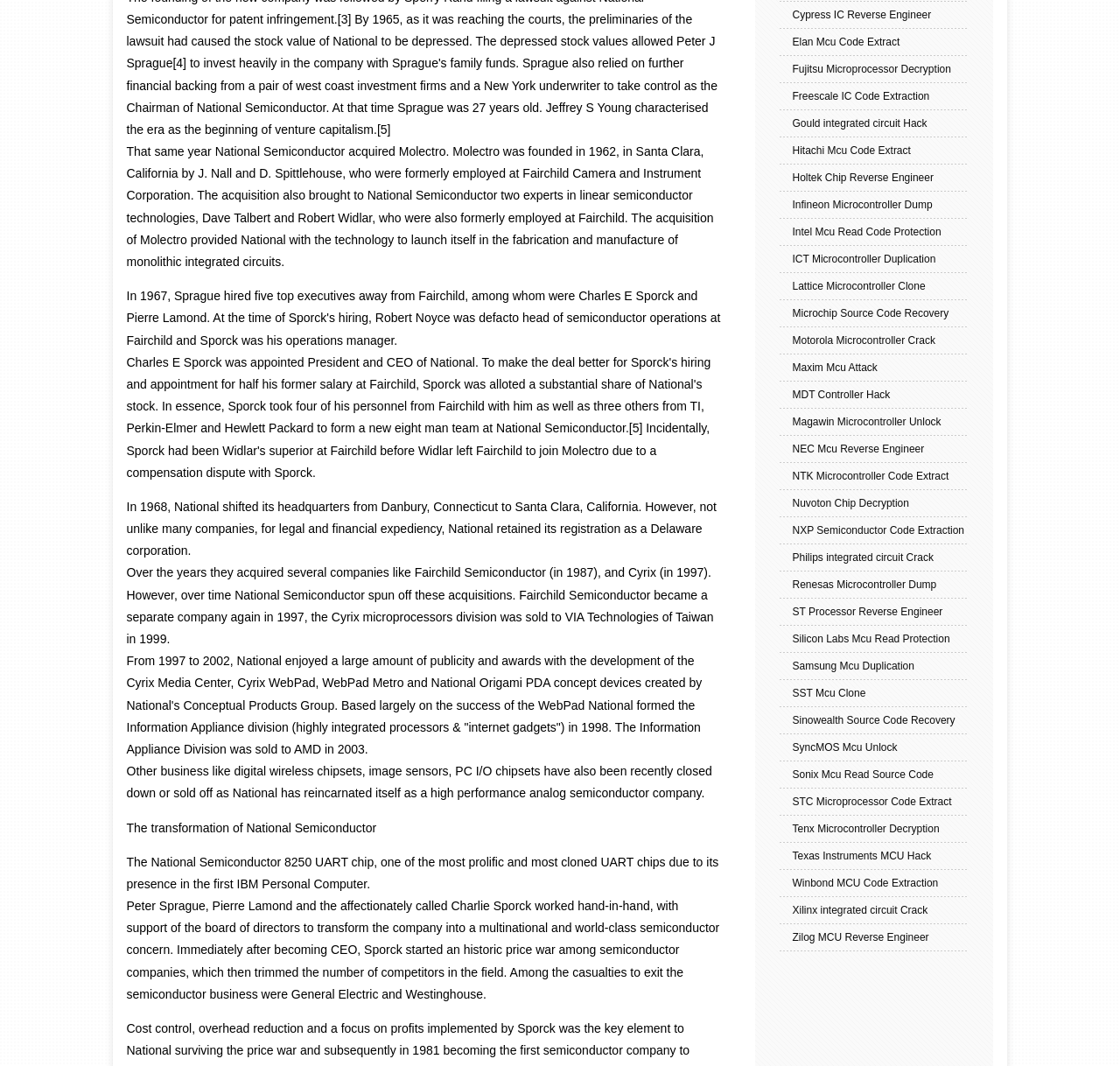Determine the bounding box for the HTML element described here: "Xilinx integrated circuit Crack". The coordinates should be given as [left, top, right, bottom] with each number being a float between 0 and 1.

[0.707, 0.848, 0.828, 0.86]